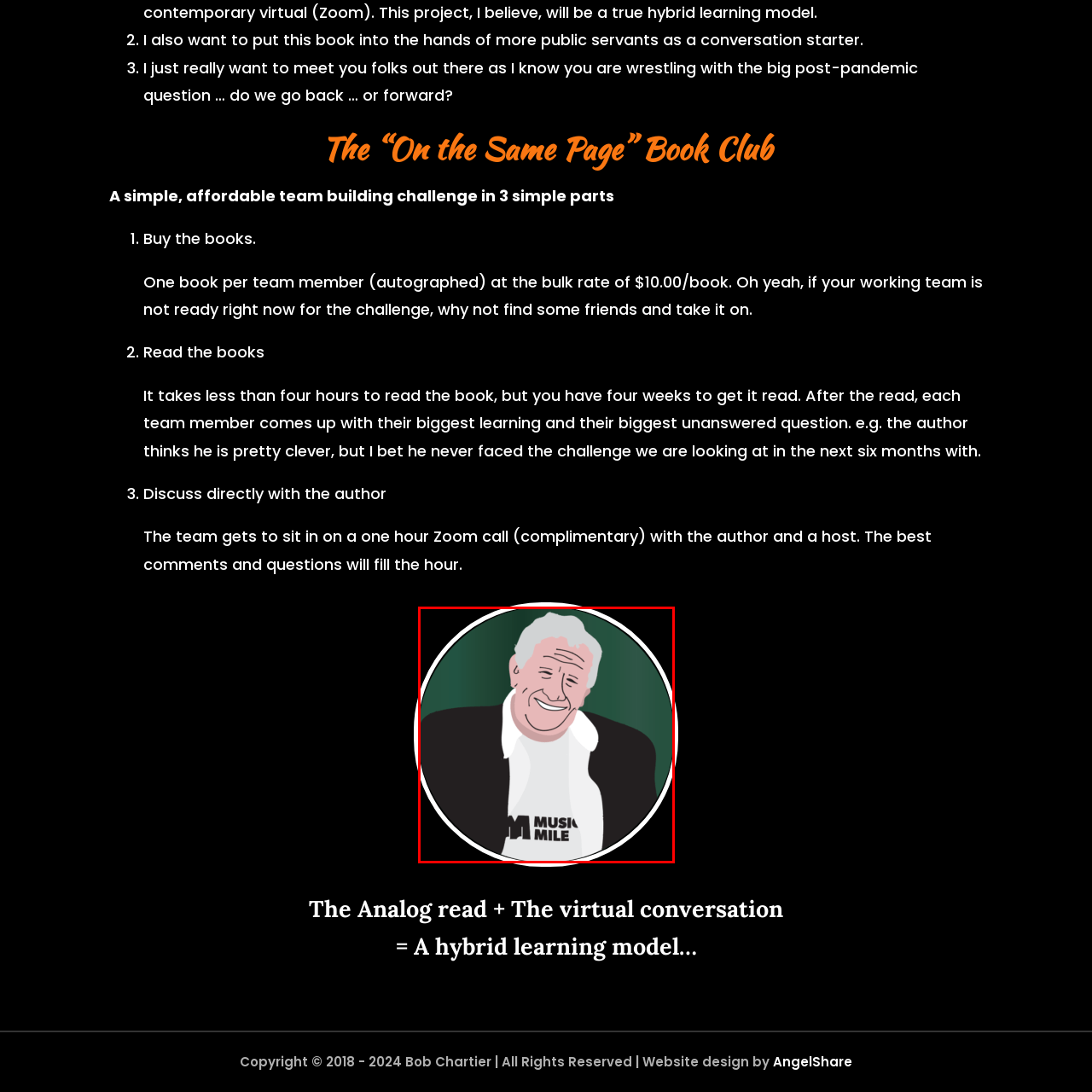Detail the scene within the red-bordered box in the image, including all relevant features and actions.

This image features a smiling, older man depicted in a stylized, cartoon-like manner. He is wearing a black blazer over a white shirt with the text "MUSIC MILE" prominently displayed. The background is a gradient of greens, creating a warm and inviting atmosphere. This illustration conveys a sense of friendliness and approachability, fitting for a context that promotes conversation and connection, possibly within a community or literary initiative, like the “On the Same Page” Book Club highlighted in the surrounding content. The man's expression, complemented by his casual yet stylish attire, suggests a person who values engagement and interaction.